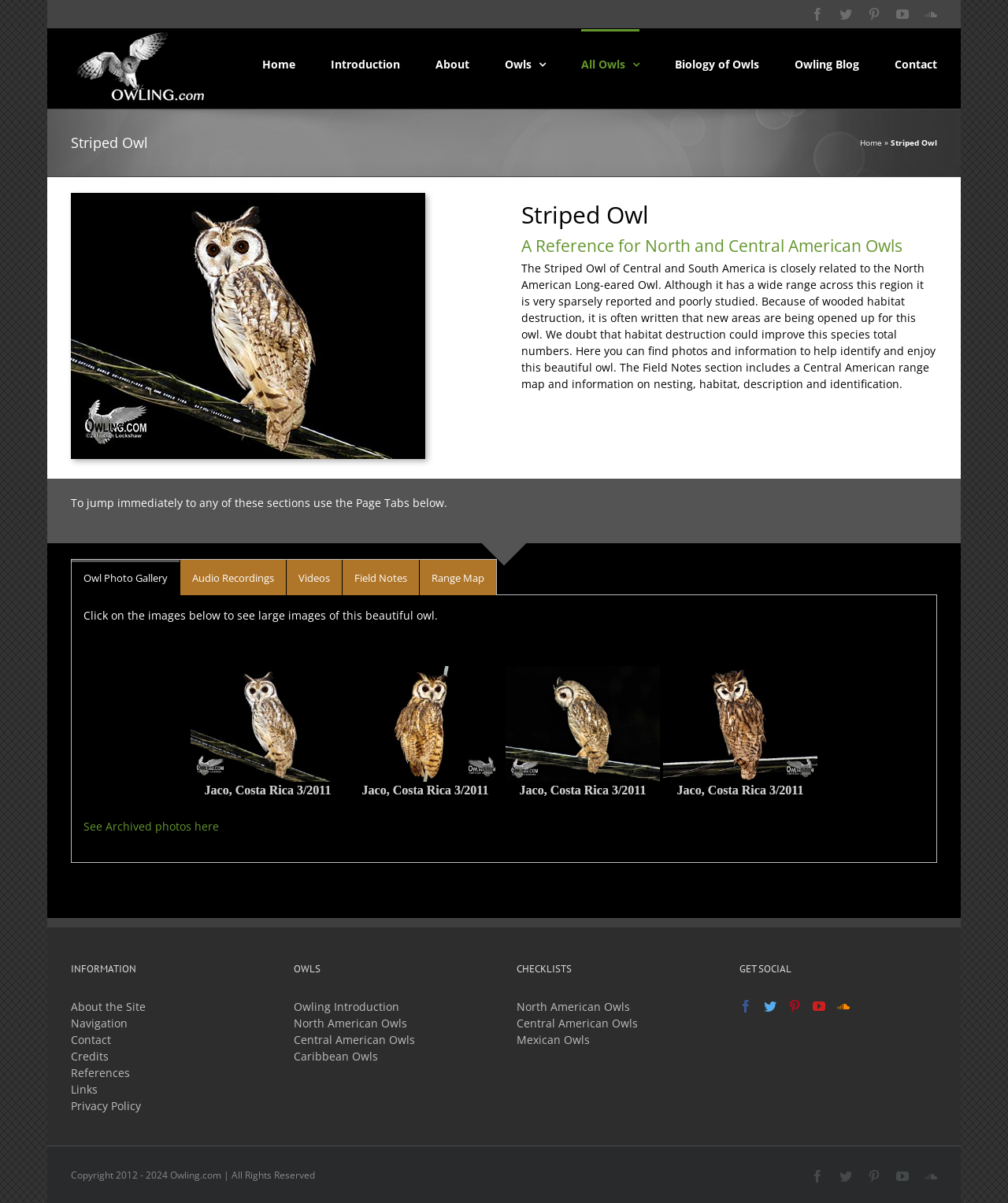Provide a brief response using a word or short phrase to this question:
What is the name of the owl species described on this webpage?

Striped Owl